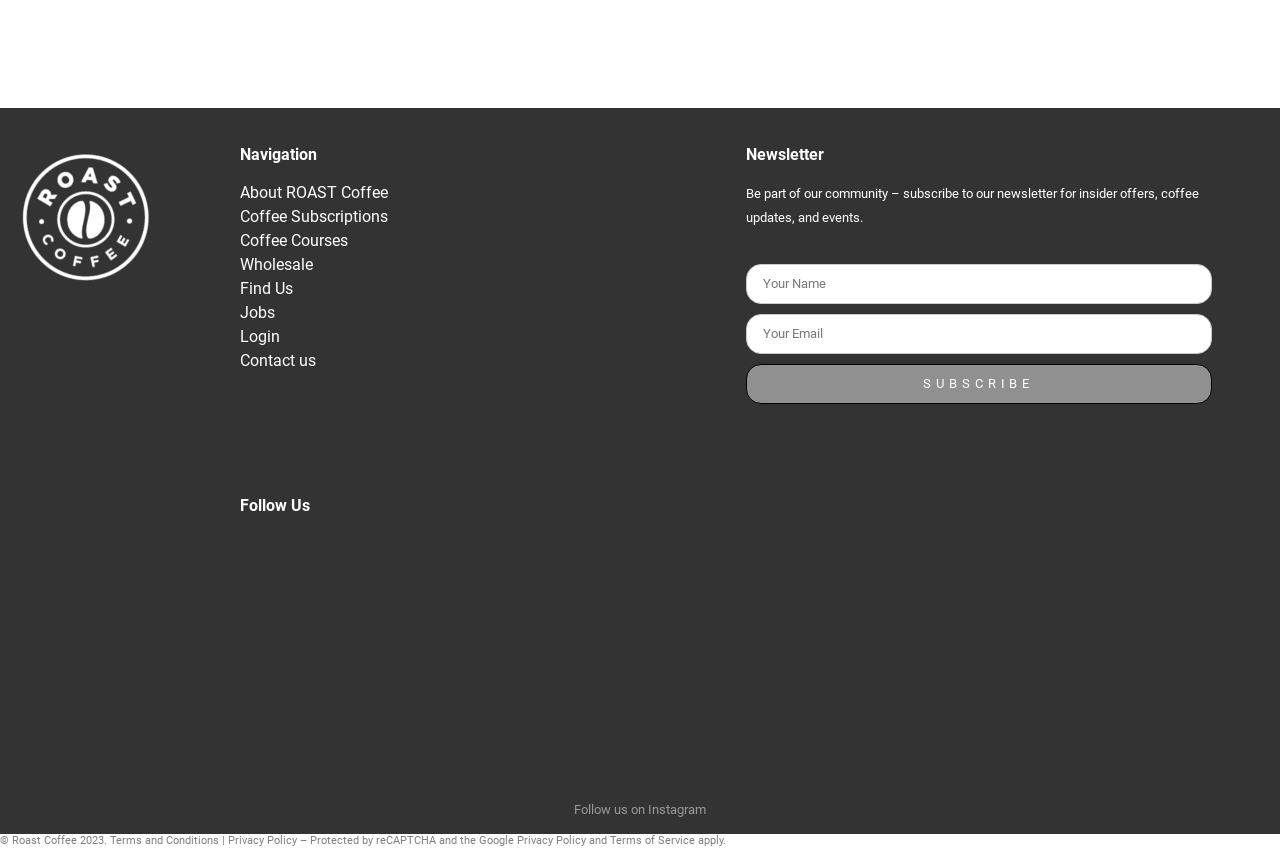What is the name of the farm where the Geisha coffee beans come from?
Please provide a comprehensive answer based on the details in the screenshot.

The Geisha coffee beans come from Finca El Cocal in El Salvador, as described in the section 'OUR FIRST GEISHA IS HERE'.